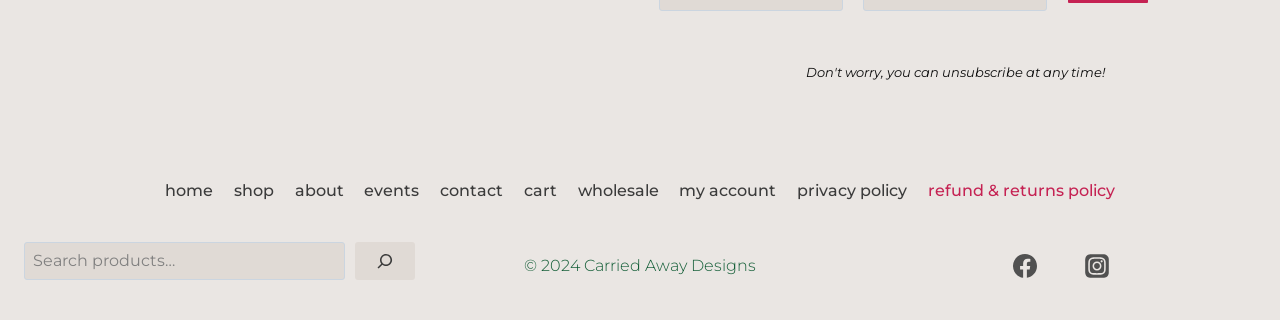Show me the bounding box coordinates of the clickable region to achieve the task as per the instruction: "visit Facebook page".

[0.782, 0.755, 0.819, 0.905]